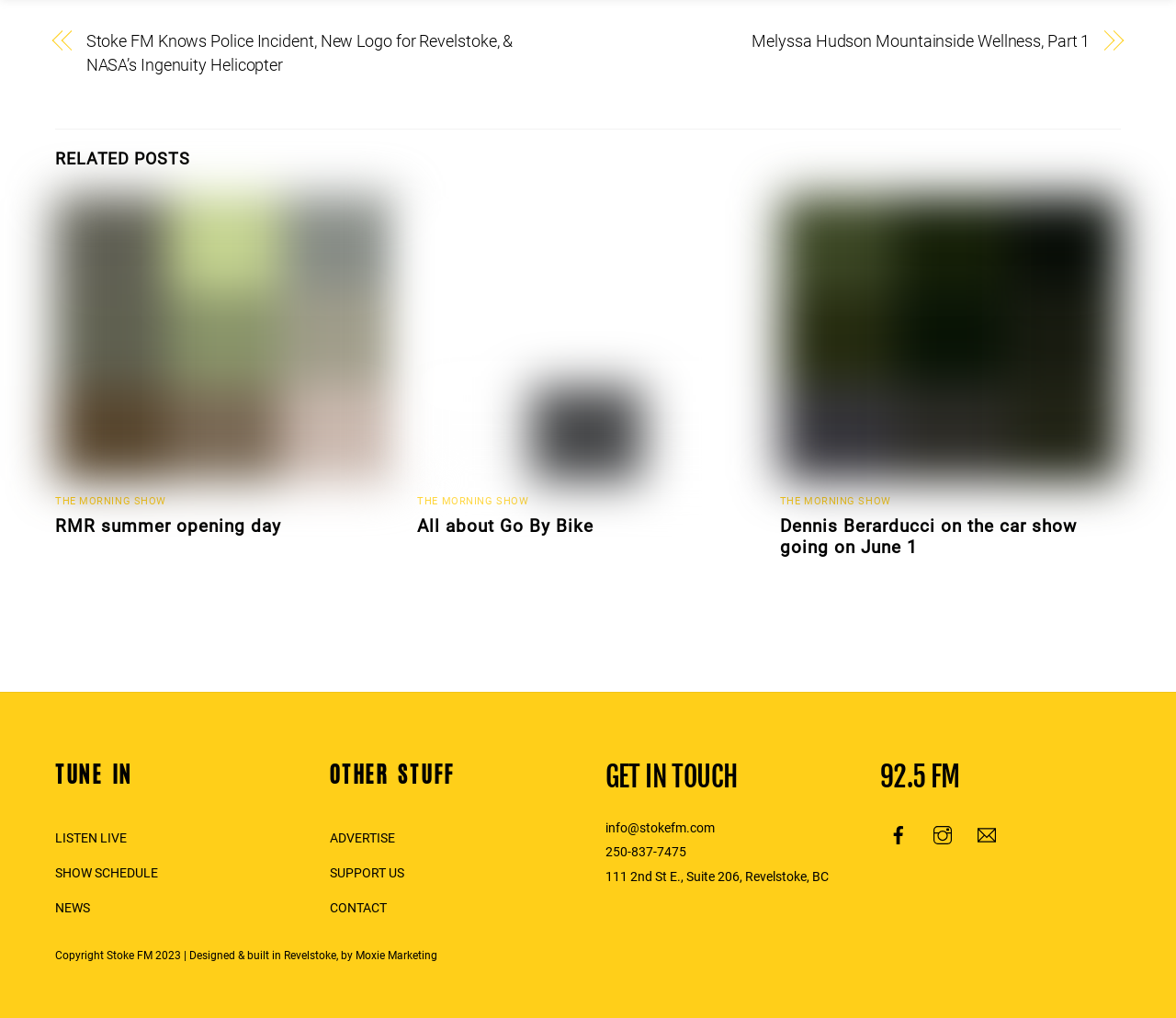Using the format (top-left x, top-left y, bottom-right x, bottom-right y), provide the bounding box coordinates for the described UI element. All values should be floating point numbers between 0 and 1: All about Go By Bike

[0.355, 0.506, 0.505, 0.527]